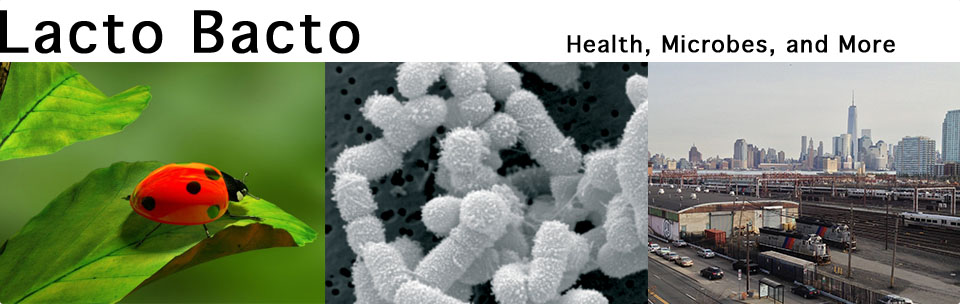Elaborate on the various elements present in the image.

The image features a captivating triptych that embodies the themes of "Lacto Bacto: Health, Microbes, and More." On the left, there is a vibrant close-up of a ladybug perched on a green leaf, symbolizing nature and its intricate ecosystems. The center showcases an intricate microscopic view of bacteria, highlighting the importance of microbes in health and science. To the right, a panoramic city skyline is depicted, representing modern life and urban environments. This collage beautifully conveys the interconnectedness of nature, microbiology, and human health in a contemporary context.